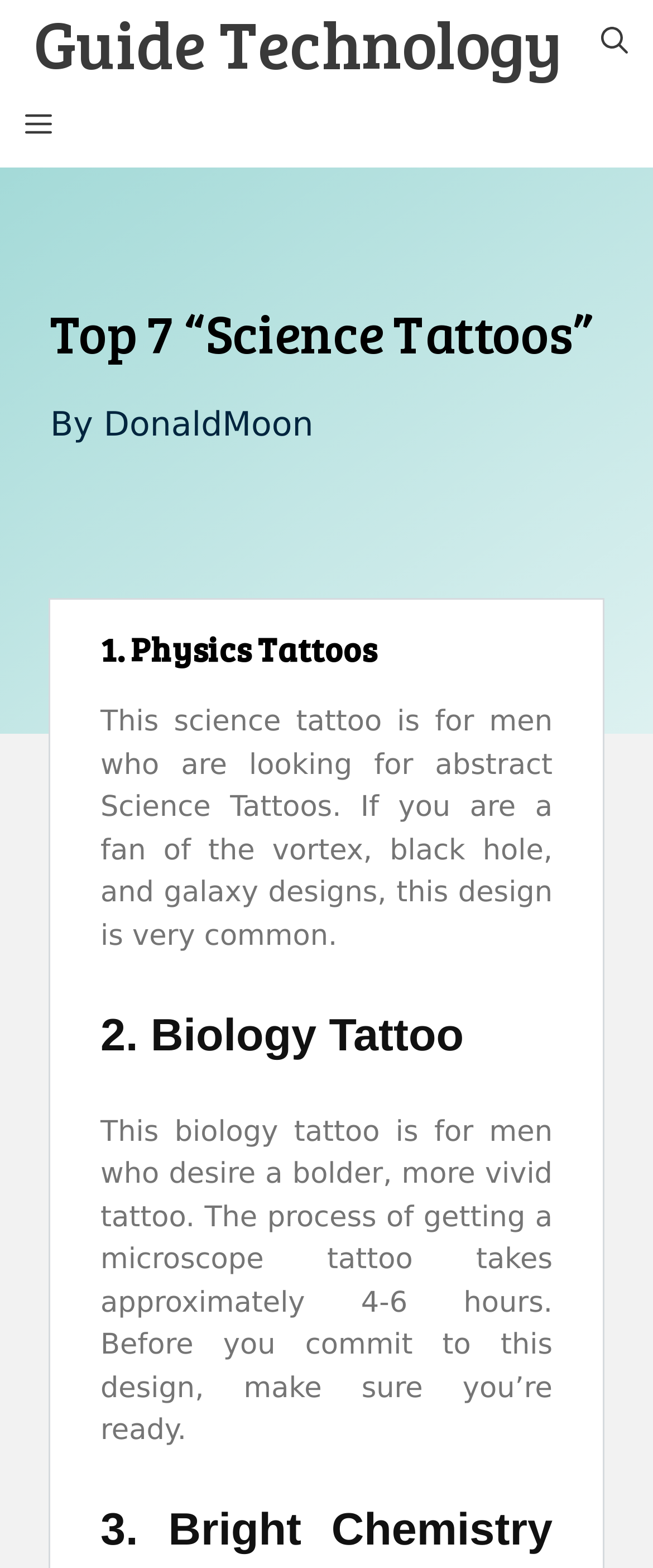What is the estimated time to get a microscope tattoo?
Utilize the image to construct a detailed and well-explained answer.

I found the estimated time by reading the description of the '2. Biology Tattoo' design, which mentions that the process of getting a microscope tattoo takes approximately 4-6 hours.